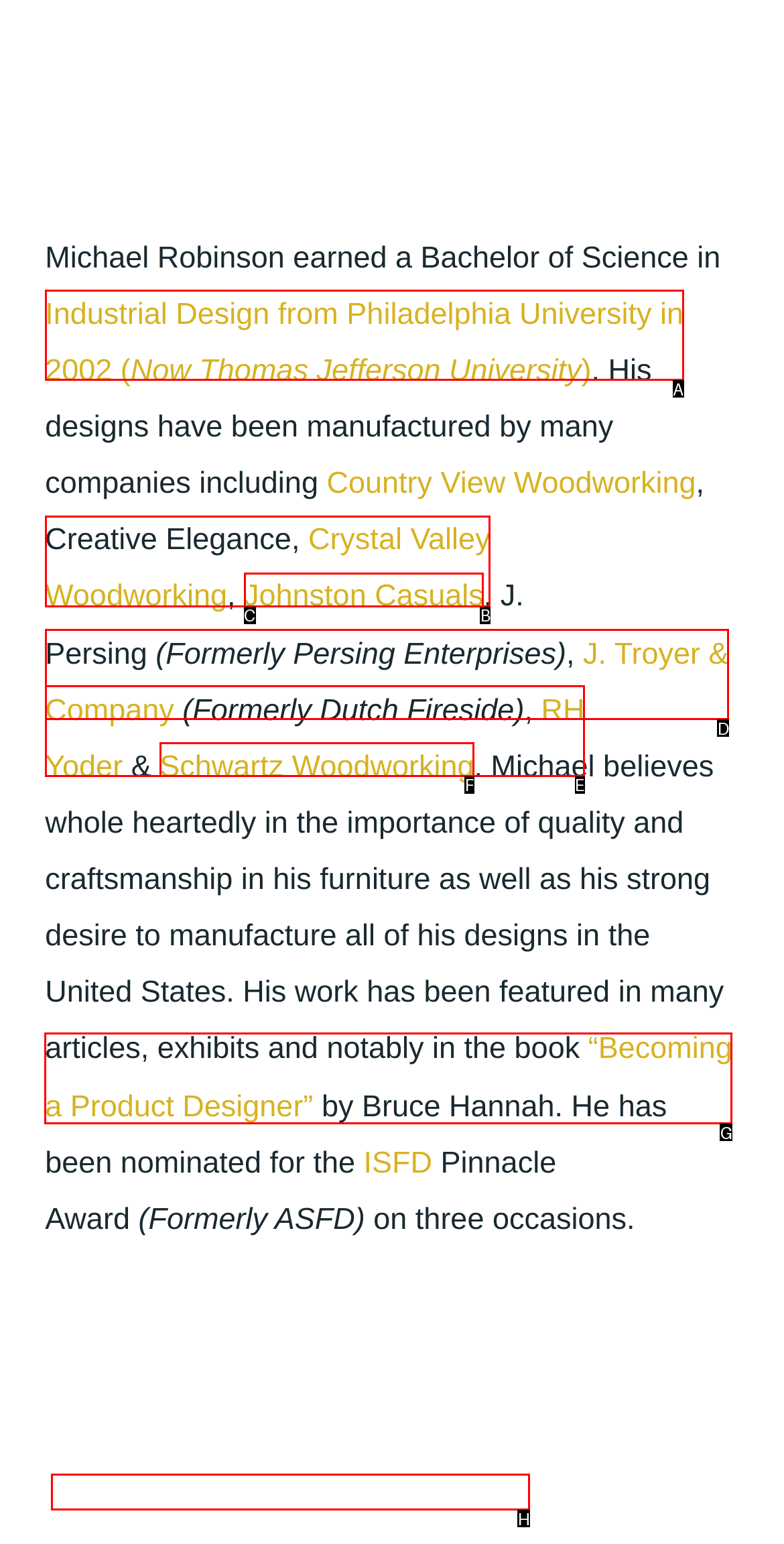To complete the task: read about Michael's book, which option should I click? Answer with the appropriate letter from the provided choices.

G